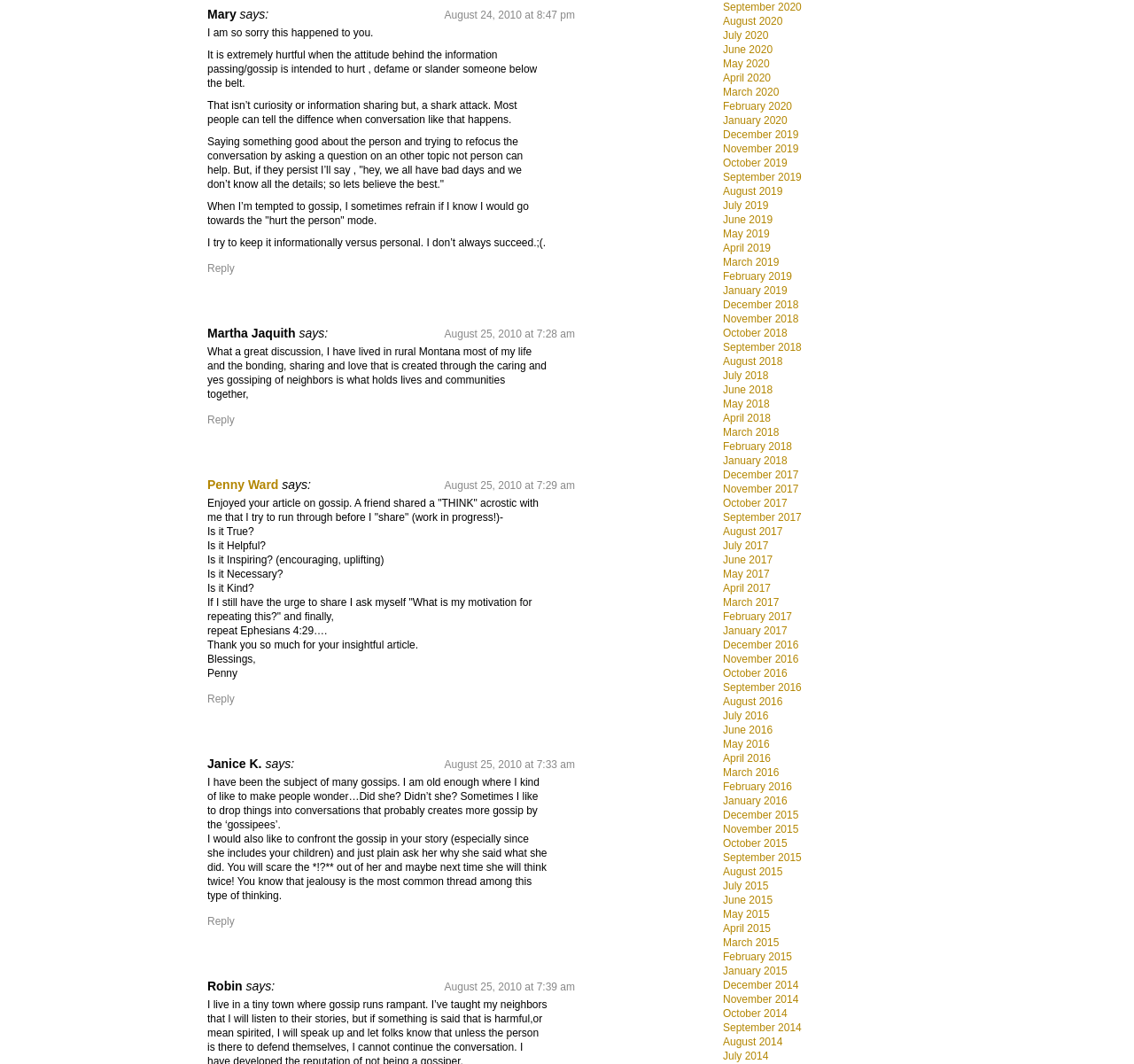Please answer the following query using a single word or phrase: 
What is the advice given by Penny Ward in her comment?

THINK acrostic